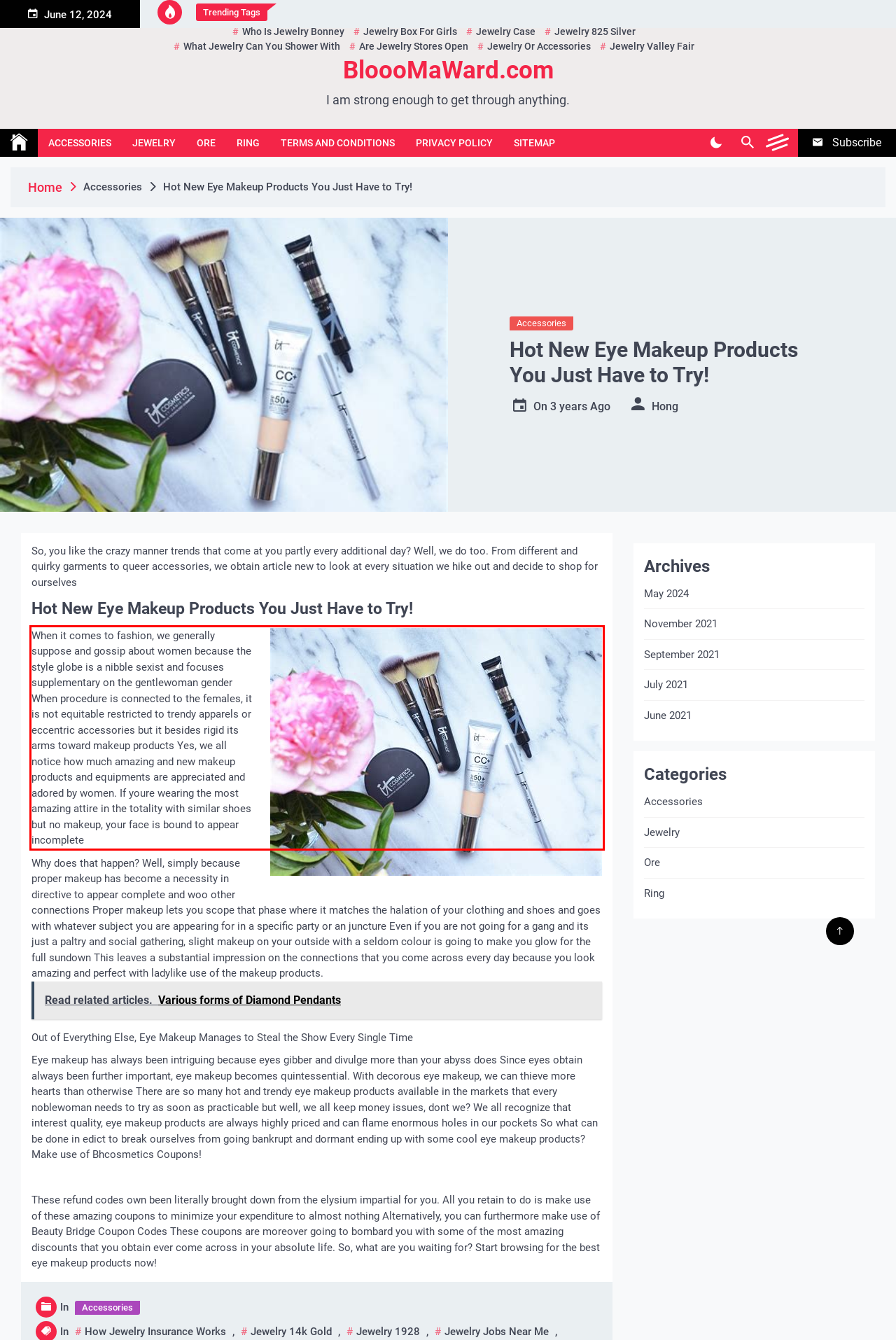You are given a screenshot showing a webpage with a red bounding box. Perform OCR to capture the text within the red bounding box.

When it comes to fashion, we generally suppose and gossip about women because the style globe is a nibble sexist and focuses supplementary on the gentlewoman gender When procedure is connected to the females, it is not equitable restricted to trendy apparels or eccentric accessories but it besides rigid its arms toward makeup products Yes, we all notice how much amazing and new makeup products and equipments are appreciated and adored by women. If youre wearing the most amazing attire in the totality with similar shoes but no makeup, your face is bound to appear incomplete